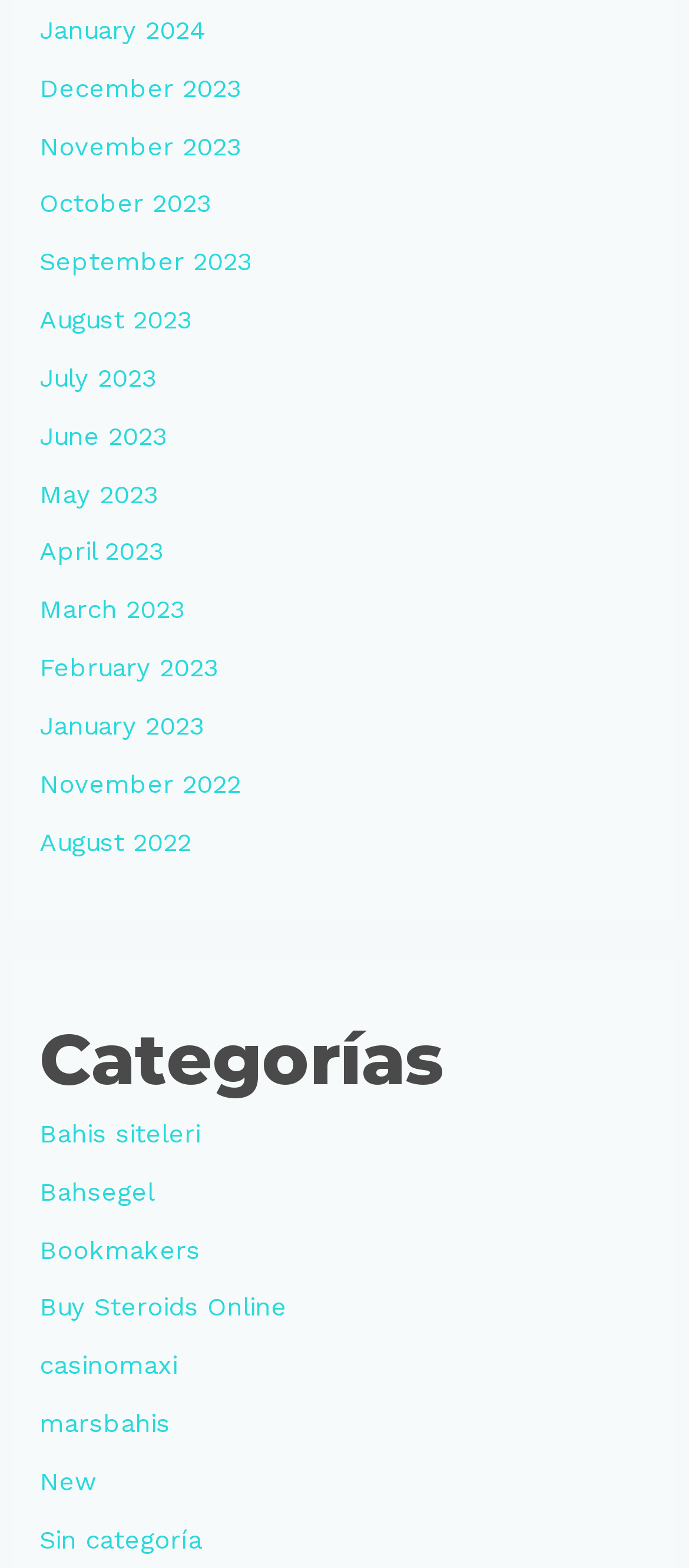Please respond in a single word or phrase: 
What is the category listed below the months?

Categorías